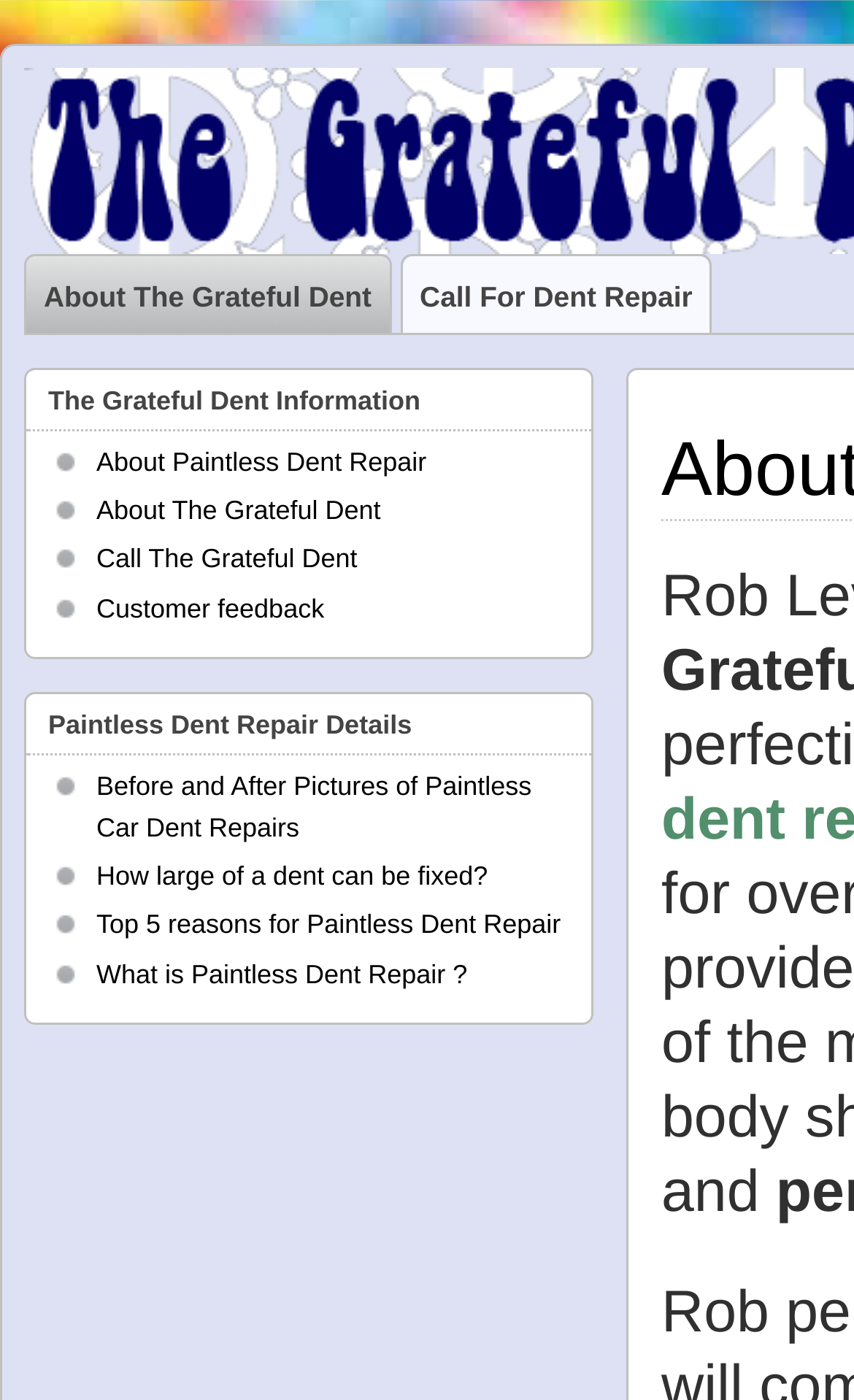Provide the bounding box coordinates of the HTML element this sentence describes: "About Paintless Dent Repair". The bounding box coordinates consist of four float numbers between 0 and 1, i.e., [left, top, right, bottom].

[0.113, 0.319, 0.499, 0.341]